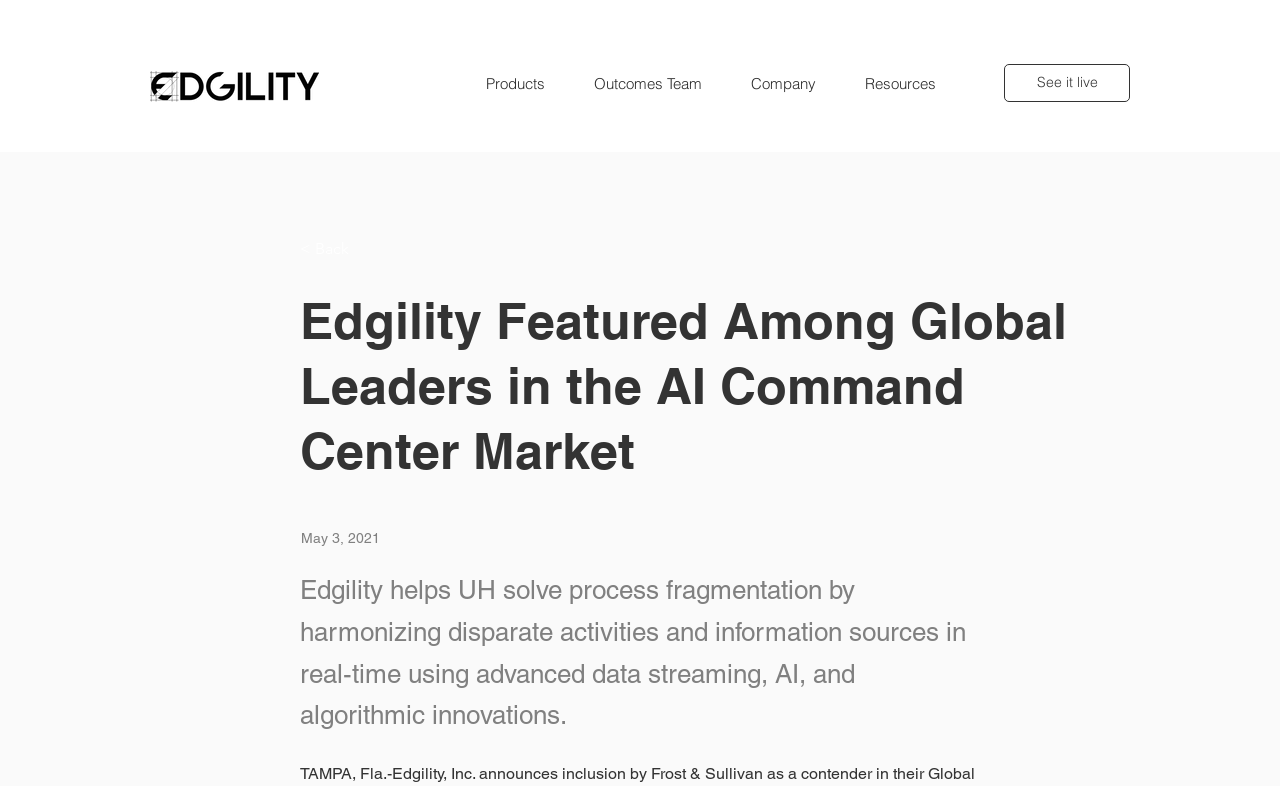Identify and provide the text of the main header on the webpage.

Edgility Featured Among Global Leaders in the AI Command Center Market